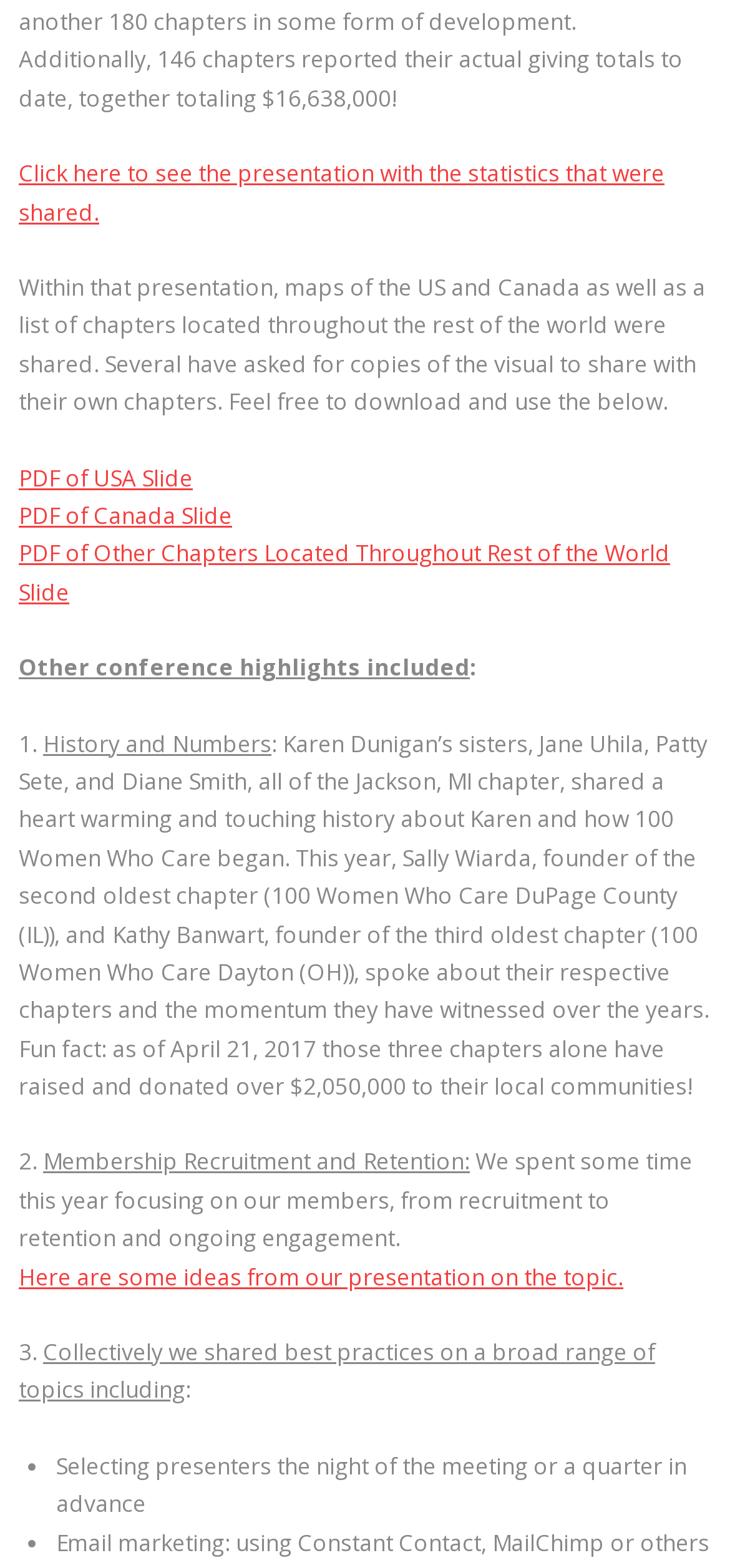Respond to the question below with a single word or phrase:
What is one of the best practices shared during the conference?

Selecting presenters